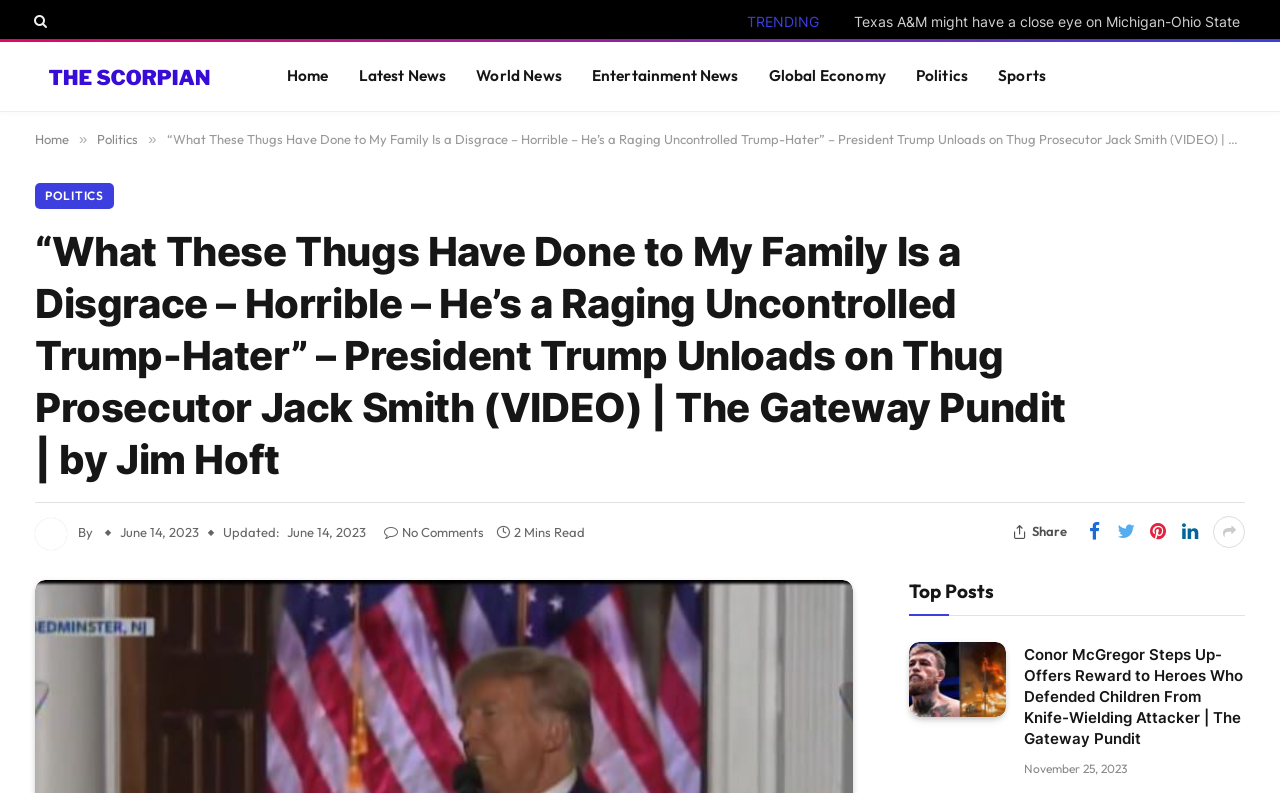Determine the bounding box coordinates for the region that must be clicked to execute the following instruction: "Click on the 'Home' link".

[0.212, 0.053, 0.268, 0.14]